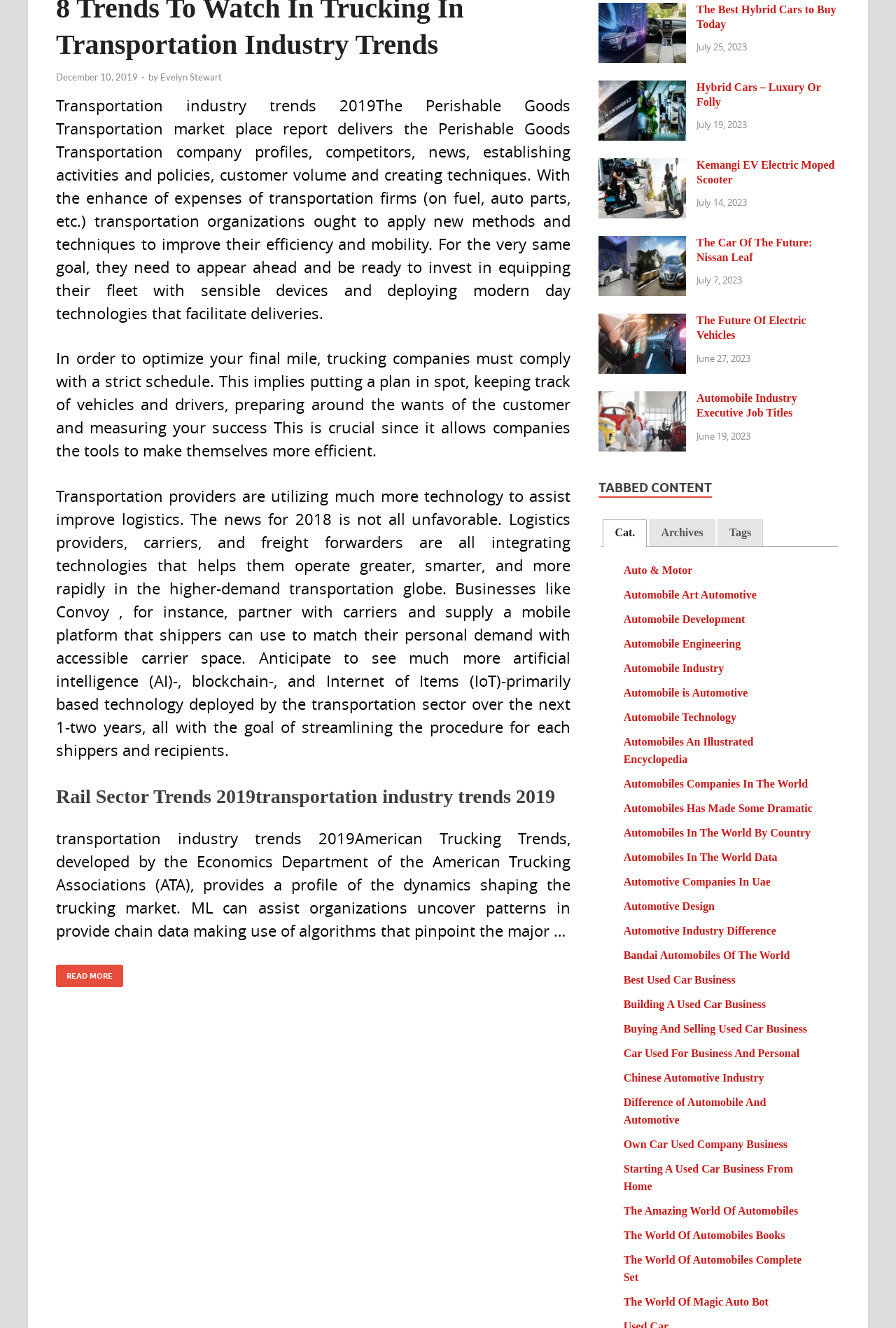Pinpoint the bounding box coordinates of the clickable area necessary to execute the following instruction: "Share on Facebook". The coordinates should be given as four float numbers between 0 and 1, namely [left, top, right, bottom].

None